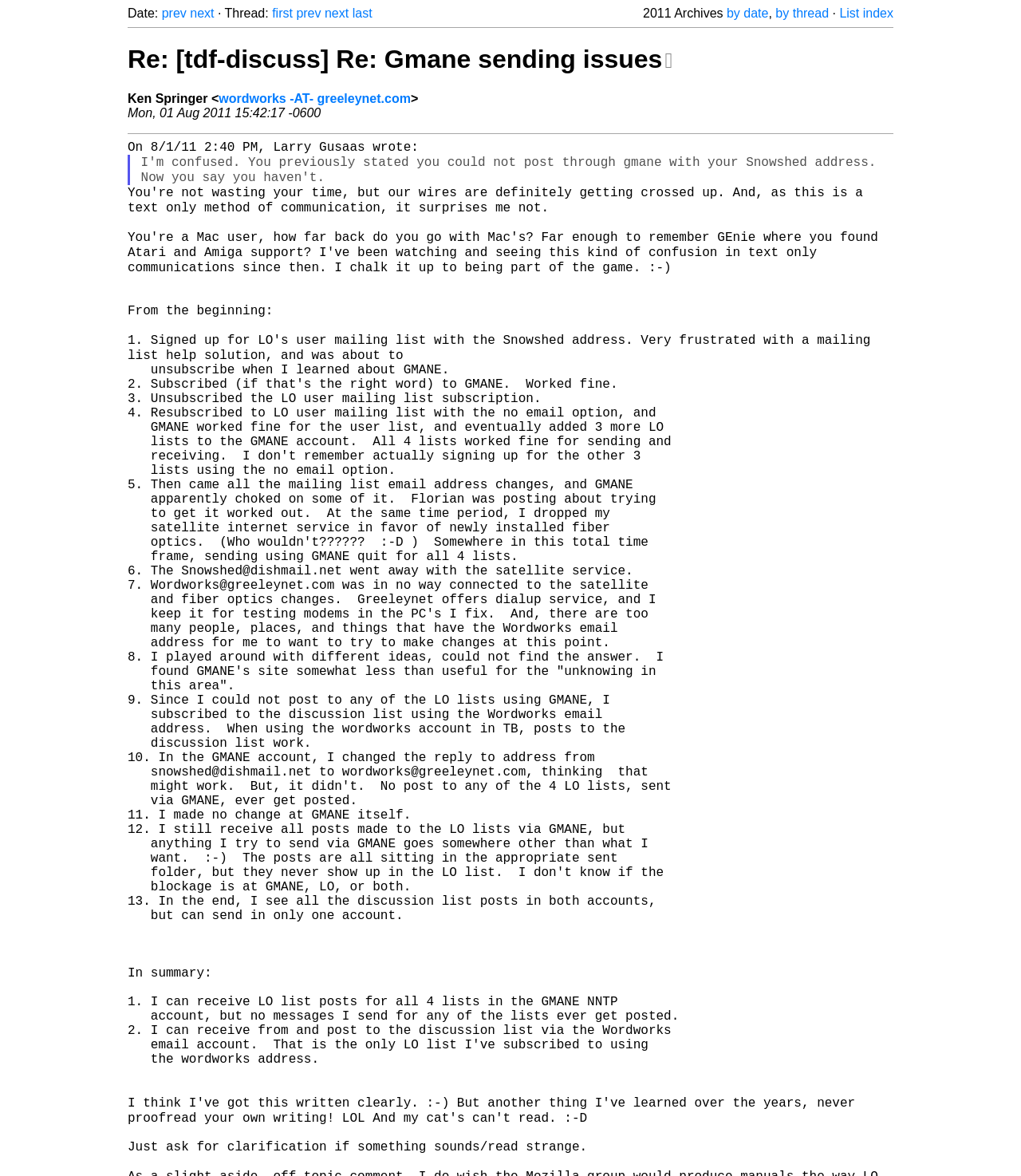Identify the coordinates of the bounding box for the element described below: "List index". Return the coordinates as four float numbers between 0 and 1: [left, top, right, bottom].

[0.822, 0.005, 0.875, 0.017]